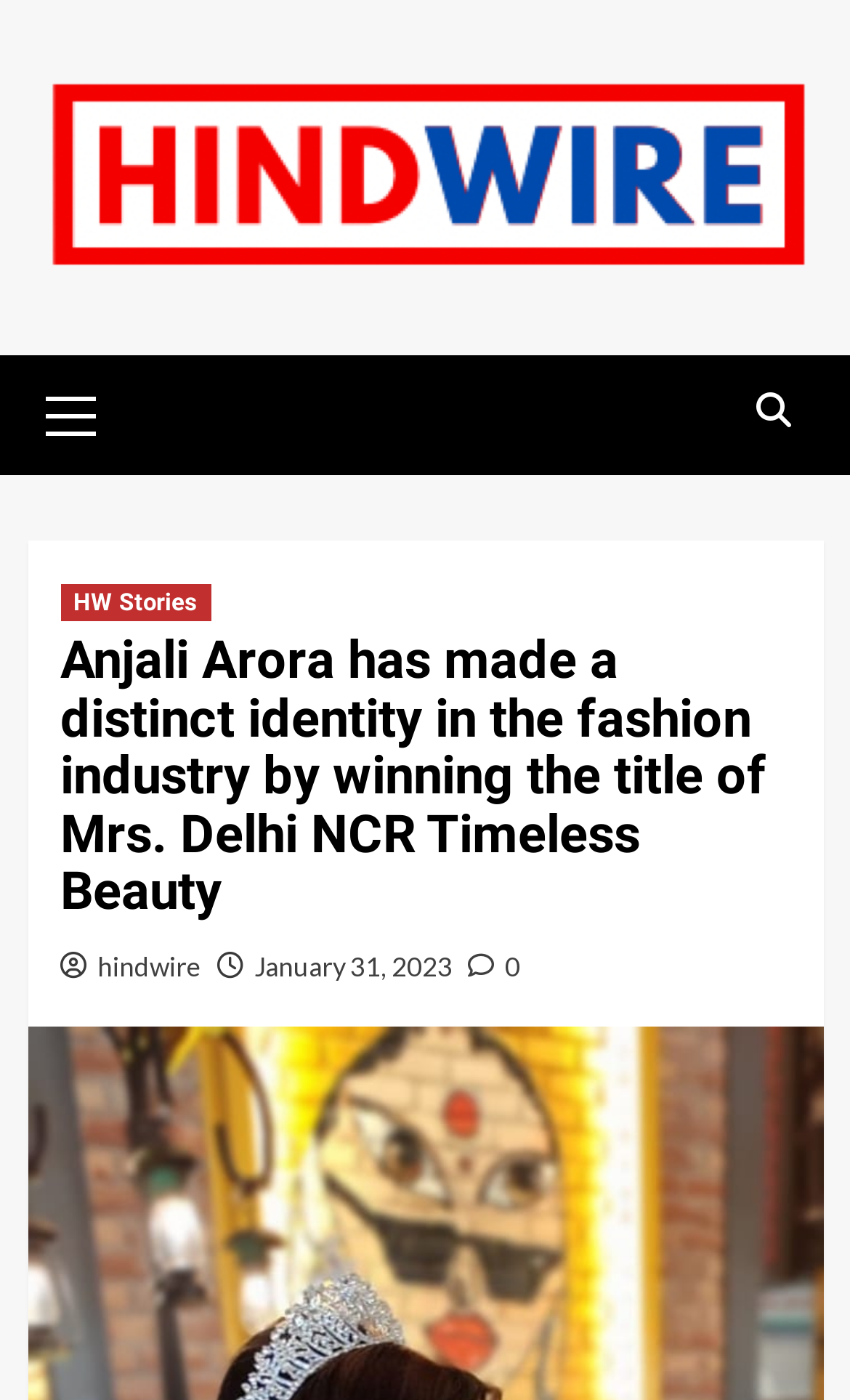Using the provided description January 31, 2023, find the bounding box coordinates for the UI element. Provide the coordinates in (top-left x, top-left y, bottom-right x, bottom-right y) format, ensuring all values are between 0 and 1.

[0.299, 0.679, 0.532, 0.703]